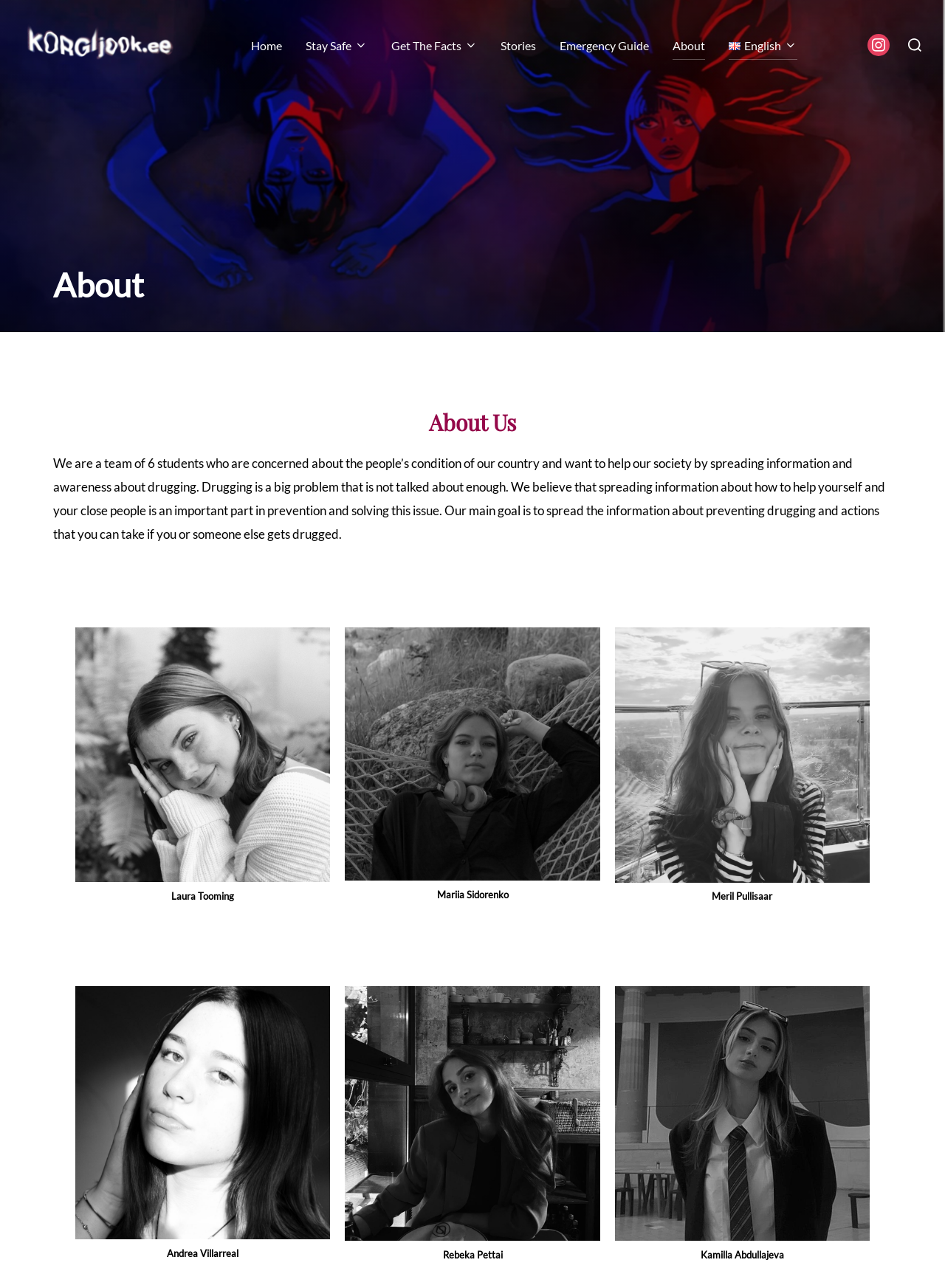Using the information in the image, give a detailed answer to the following question: What is the problem that the team is concerned about?

I read the text that describes the team's concern, which is the people's condition in their country, specifically the problem of drugging.